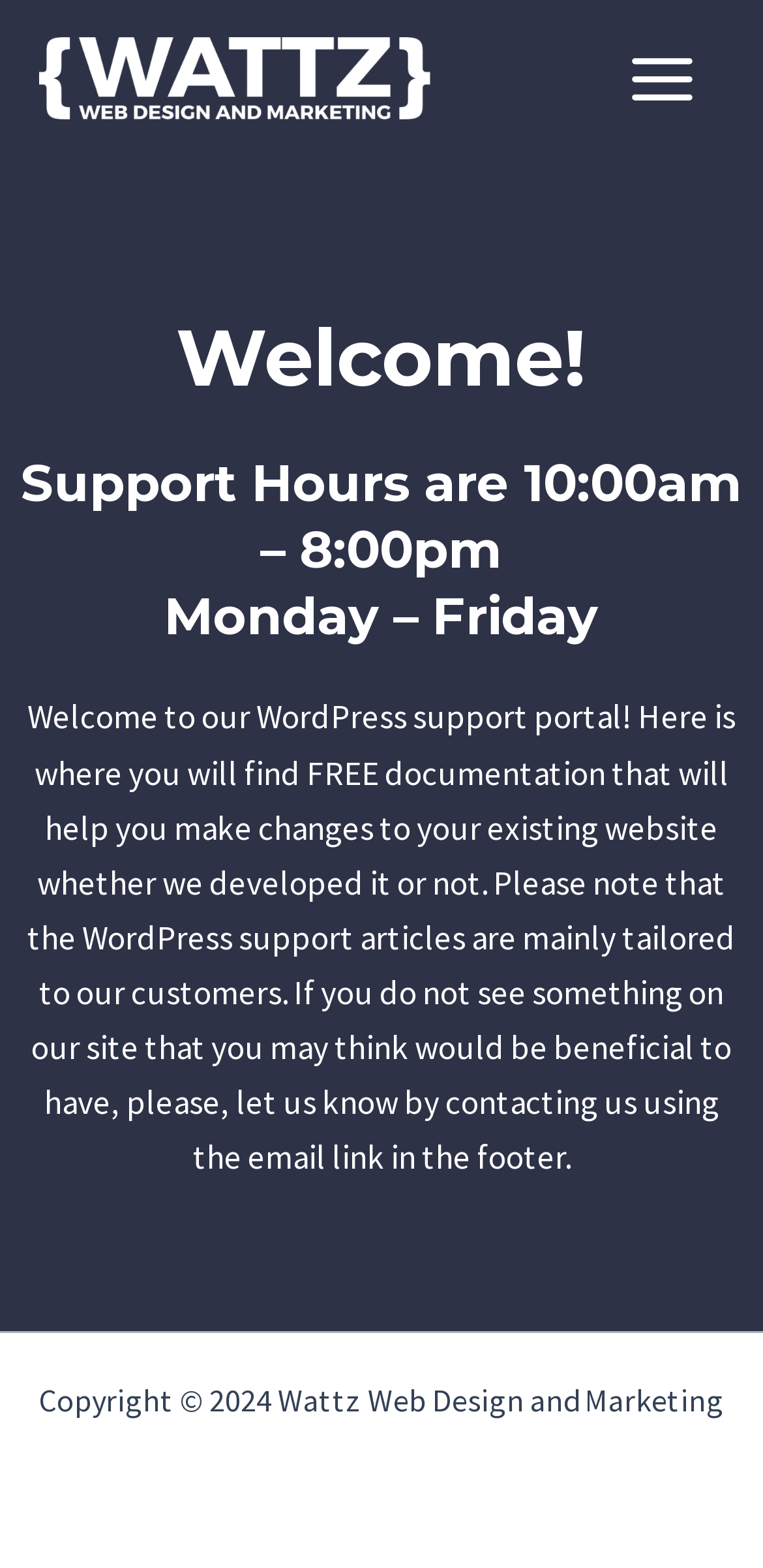Give a comprehensive overview of the webpage, including key elements.

The webpage is titled "Wattz Web Design and Marketing Support" and features a prominent link and image with the same title at the top left corner. To the top right, there is a button labeled "Main Menu" with an accompanying image. 

Below the top section, the main content area spans the entire width of the page. It contains an article with a heading "Welcome!" followed by a subheading "Support Hours are 10:00am – 8:00pm Monday – Friday". 

A block of text explains the purpose of the webpage, which is a WordPress support portal offering free documentation to help users make changes to their existing websites. The text also invites users to suggest additional content by contacting the support team.

At the very bottom of the page, there is a footer section with a copyright notice stating "Copyright © 2024 Wattz Web Design and Marketing".